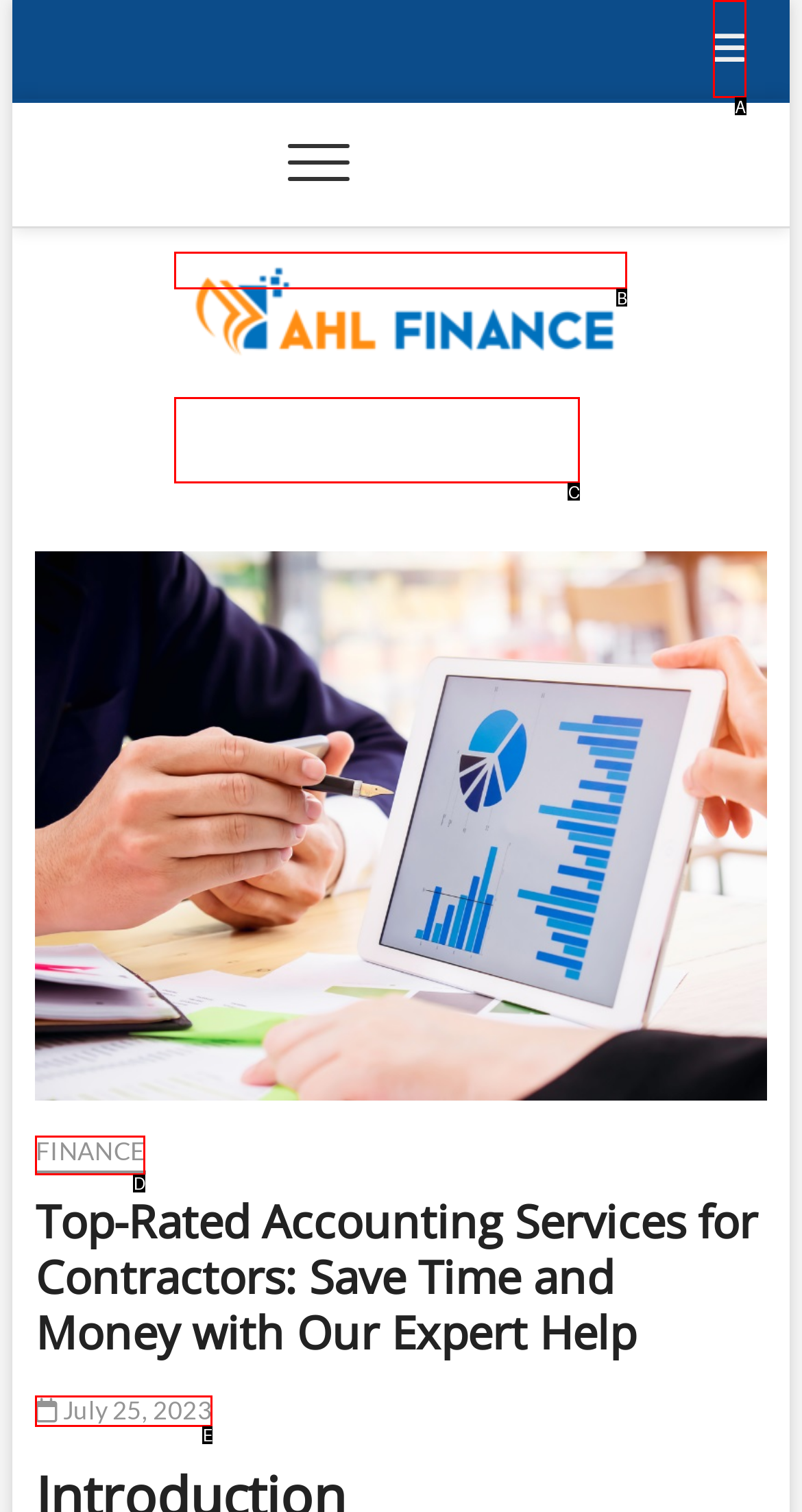Based on the given description: parent_node: Home, identify the correct option and provide the corresponding letter from the given choices directly.

A